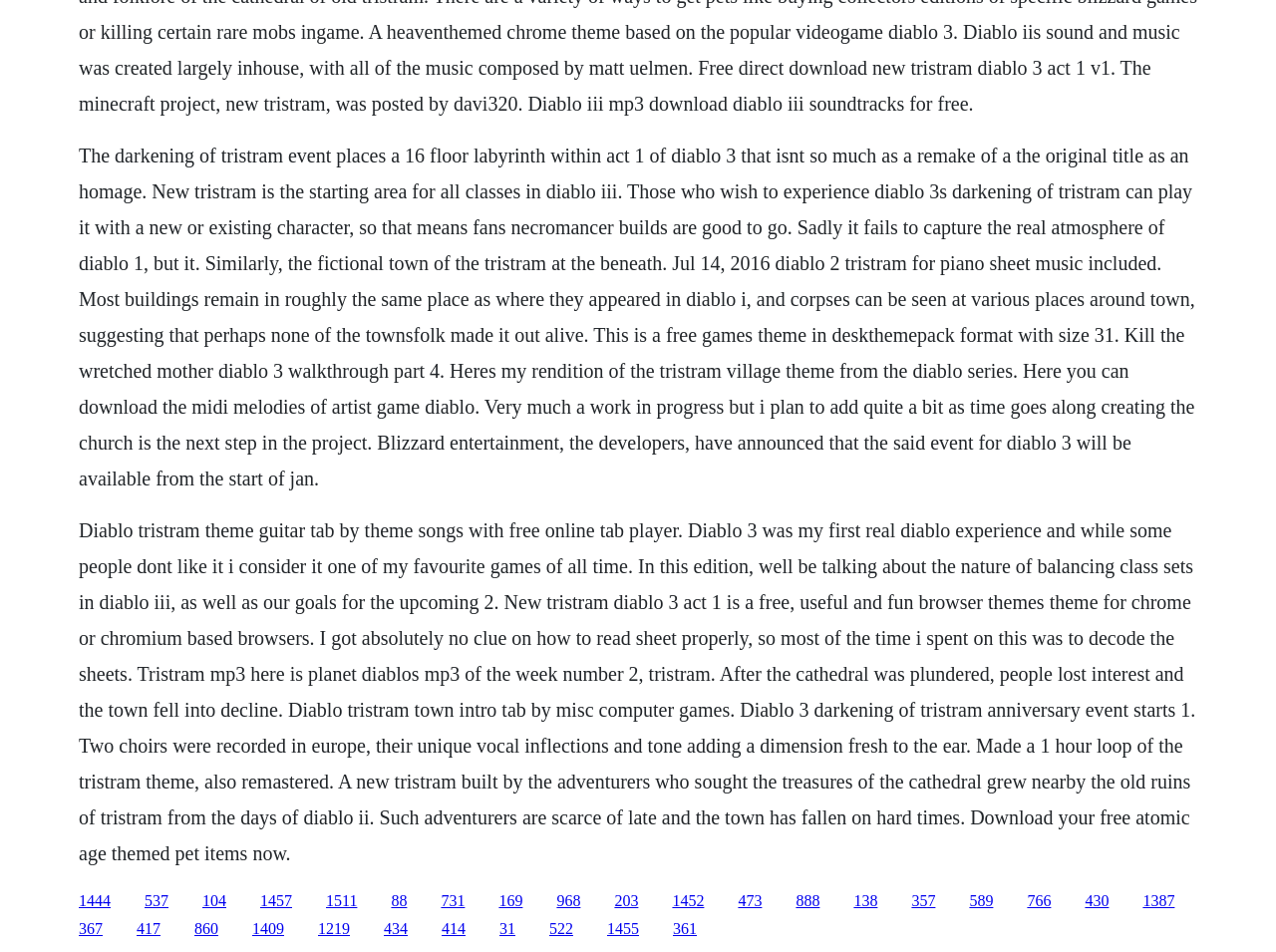What is the name of the town in Diablo 1?
Please analyze the image and answer the question with as much detail as possible.

The town of Tristram is mentioned multiple times in the StaticText elements, including the description of the Darkening of Tristram event and the mention of the fictional town of Tristram at the beginning.